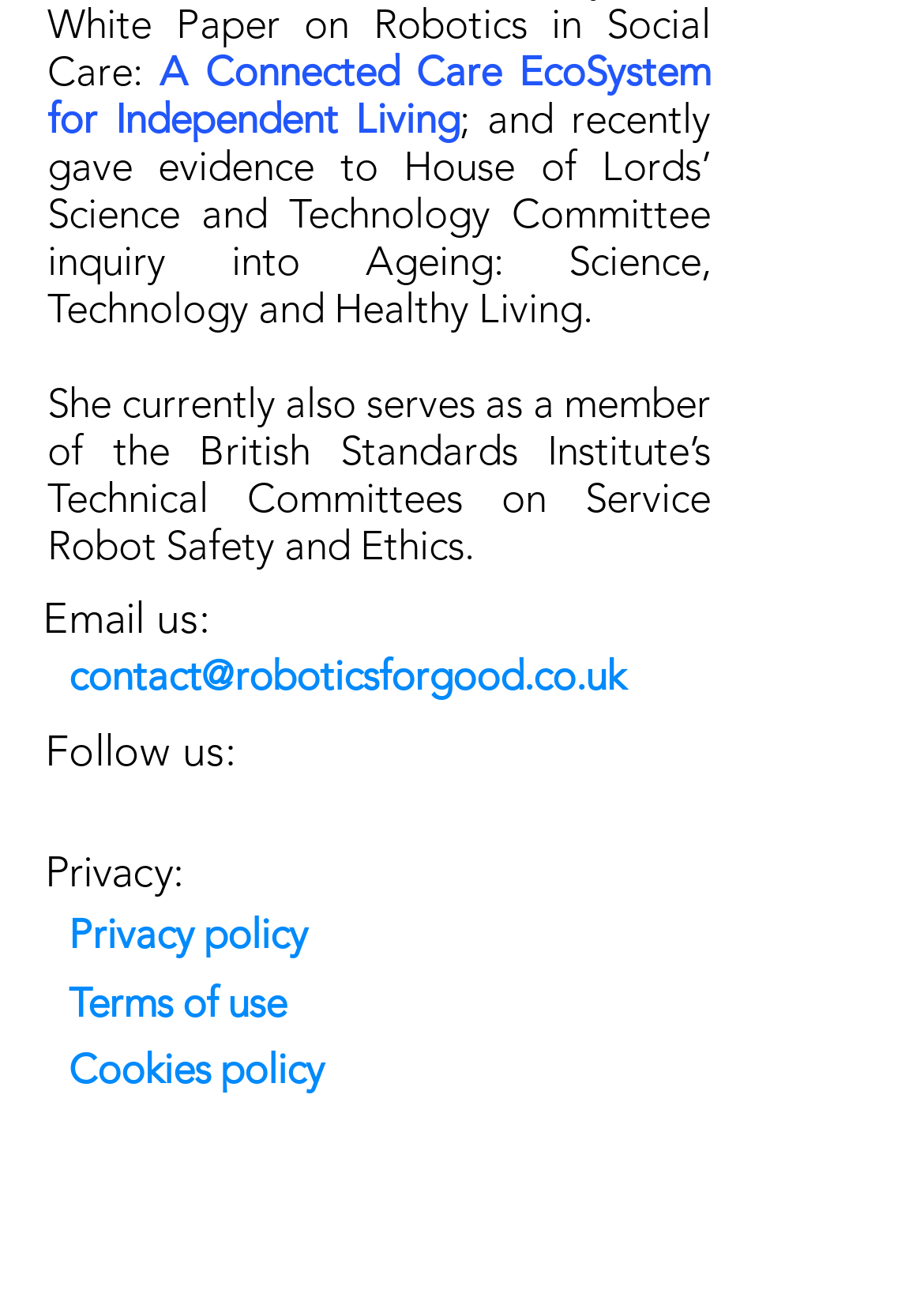Locate the bounding box of the user interface element based on this description: "Privacy policy".

[0.074, 0.703, 0.333, 0.74]